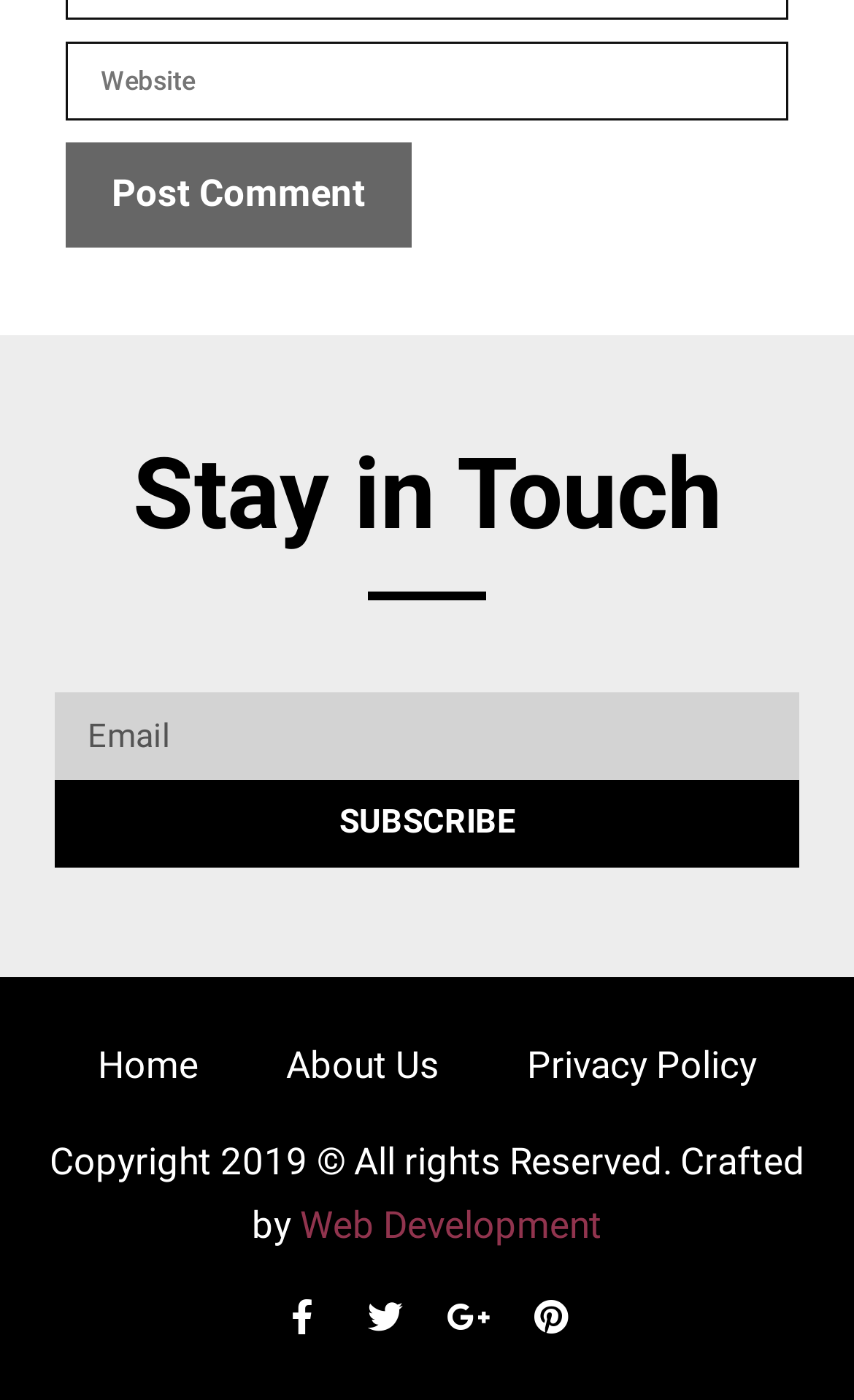Use a single word or phrase to answer the question:
What is required to subscribe?

Email